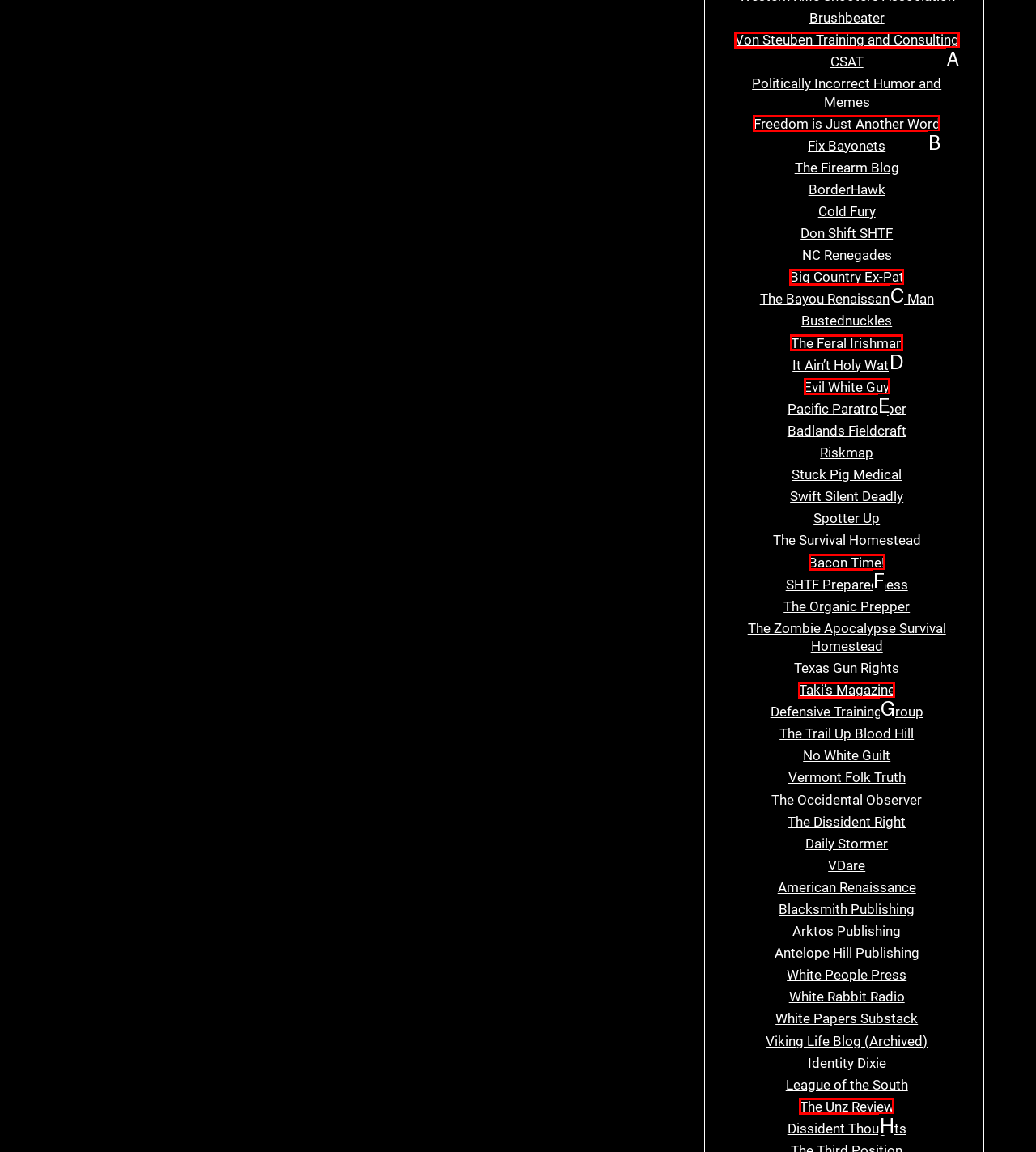What option should you select to complete this task: Visit Von Steuben Training and Consulting? Indicate your answer by providing the letter only.

A